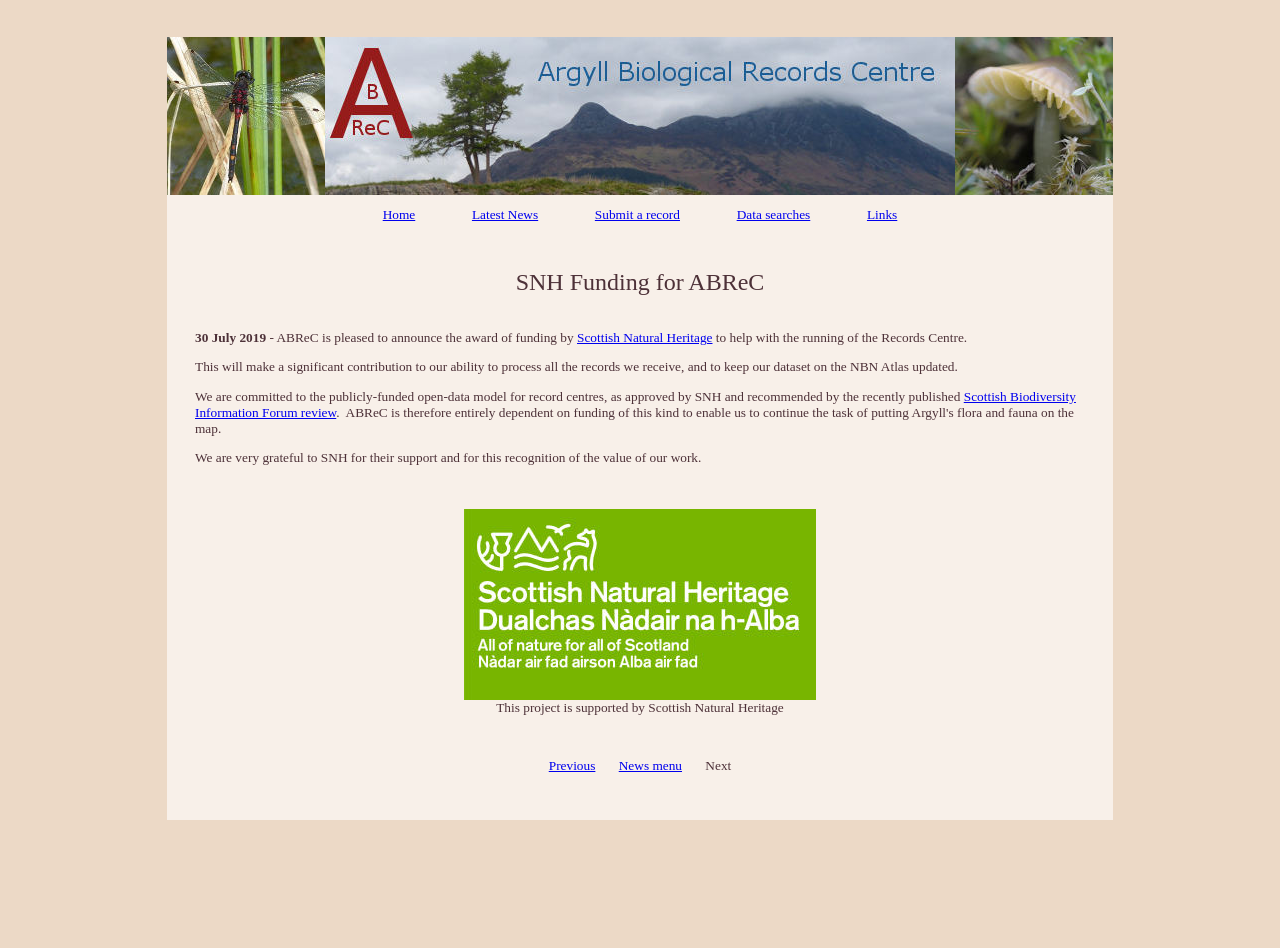What is the purpose of the funding?
Observe the image and answer the question with a one-word or short phrase response.

process records and update dataset